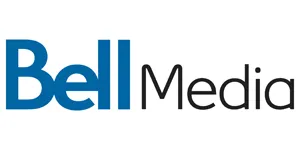What type of media properties does Bell Media have?
Based on the screenshot, provide a one-word or short-phrase response.

Television, radio, and digital